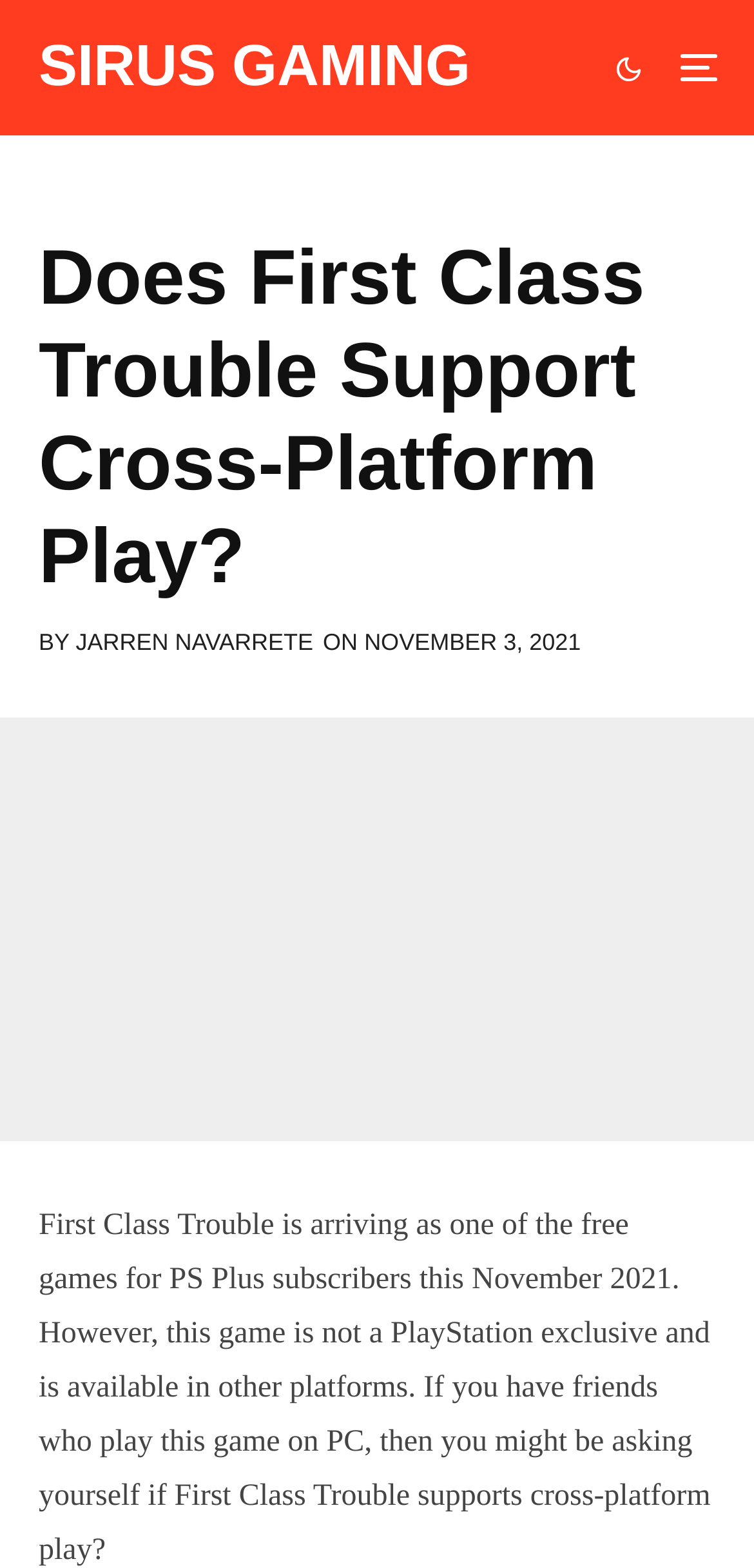Describe all the visual and textual components of the webpage comprehensively.

The webpage is about a gaming-related article, specifically discussing the game "First Class Trouble" and its cross-platform play support. At the top-left corner, there is a link to "SIRUS GAMING" and two icons, a social media link and a search icon, positioned to the right of the link. 

Below the top section, there is a heading that reads "Does First Class Trouble Support Cross-Platform Play?" which spans almost the entire width of the page. Underneath the heading, there is a byline "BY JARREN NAVARRETE" followed by the text "ON" and a timestamp "NOVEMBER 3, 2021" on the same line.

The main content of the article starts below the byline, which discusses the game's availability on different platforms, including PC, and raises the question of whether the game supports cross-platform play. The text is a single paragraph that occupies most of the page's width and extends to the bottom of the page.